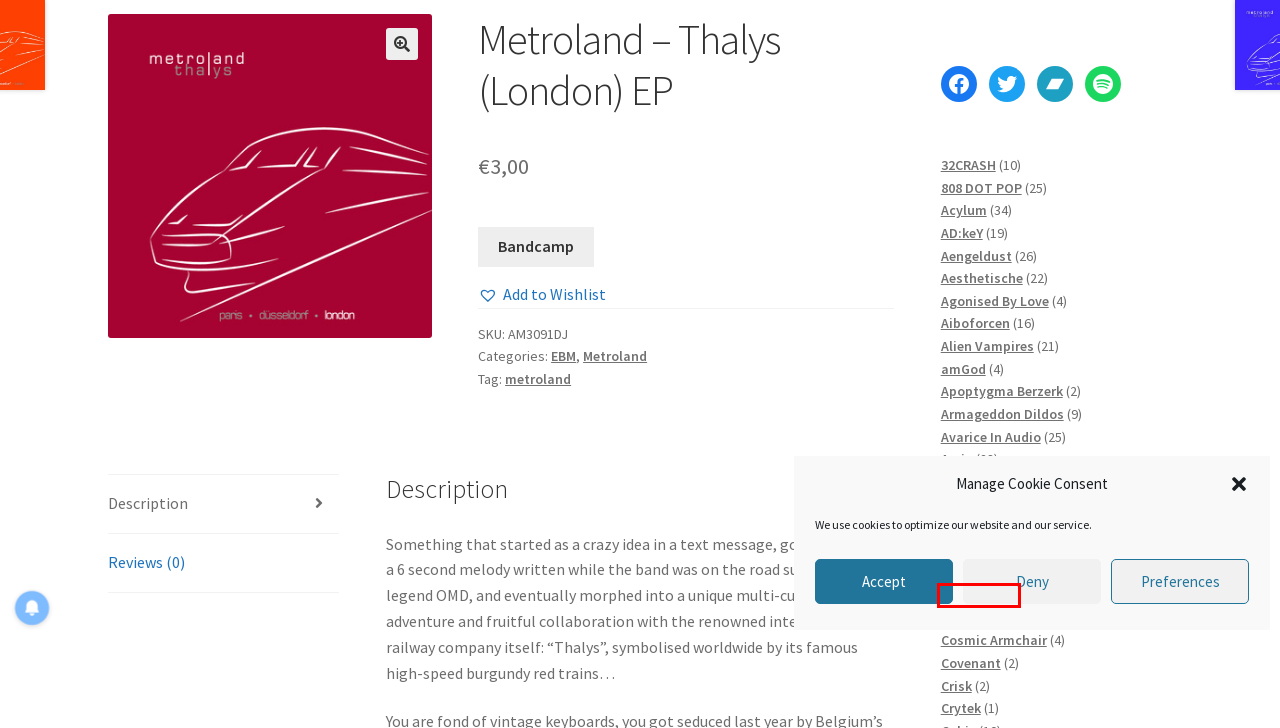Look at the screenshot of a webpage, where a red bounding box highlights an element. Select the best description that matches the new webpage after clicking the highlighted element. Here are the candidates:
A. Covenant
B. Ayria
C. Bruderschaft
D. Crytek
E. Circumpolar
F. 32CRASH
G. Acylum
H. Aesthetische

E